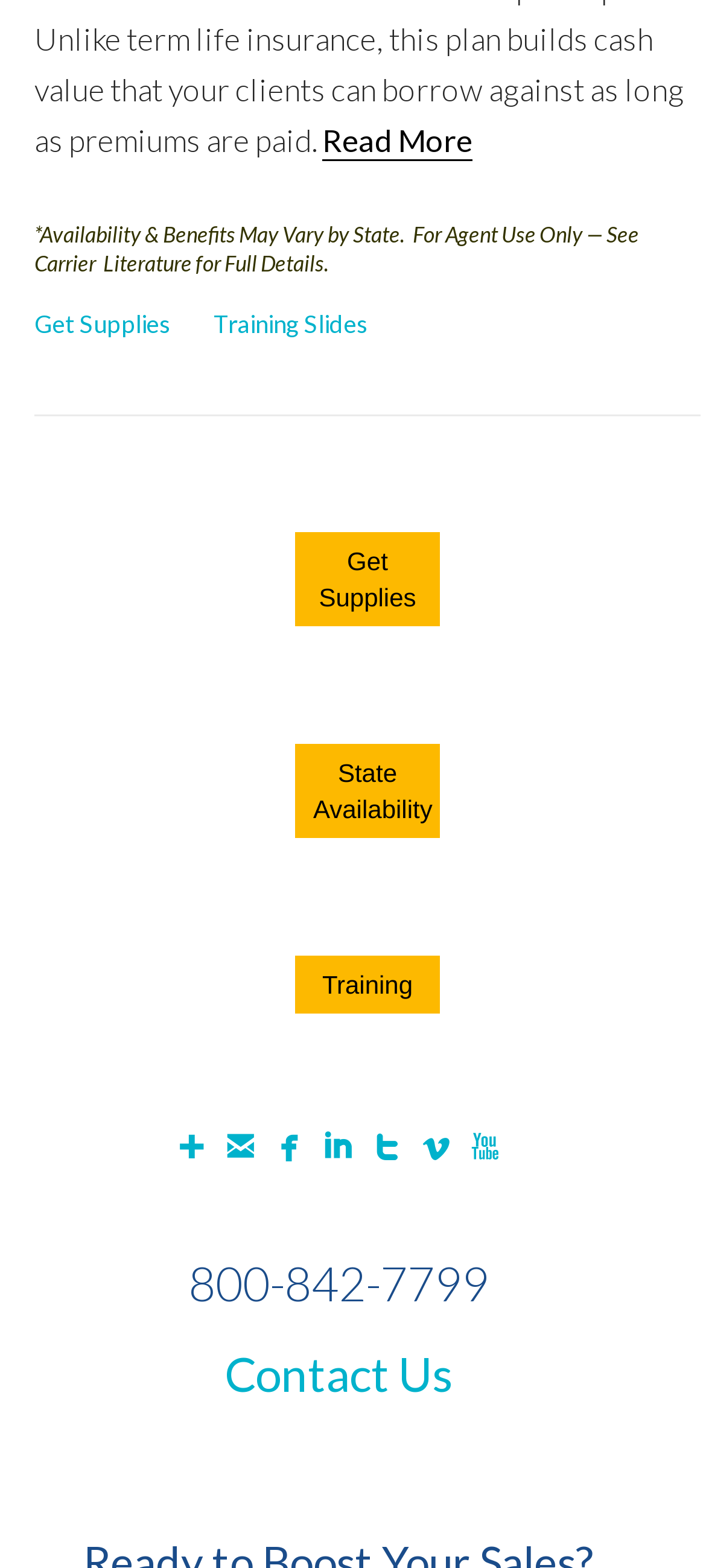Specify the bounding box coordinates (top-left x, top-left y, bottom-right x, bottom-right y) of the UI element in the screenshot that matches this description: alt="Home" title="Home"

None